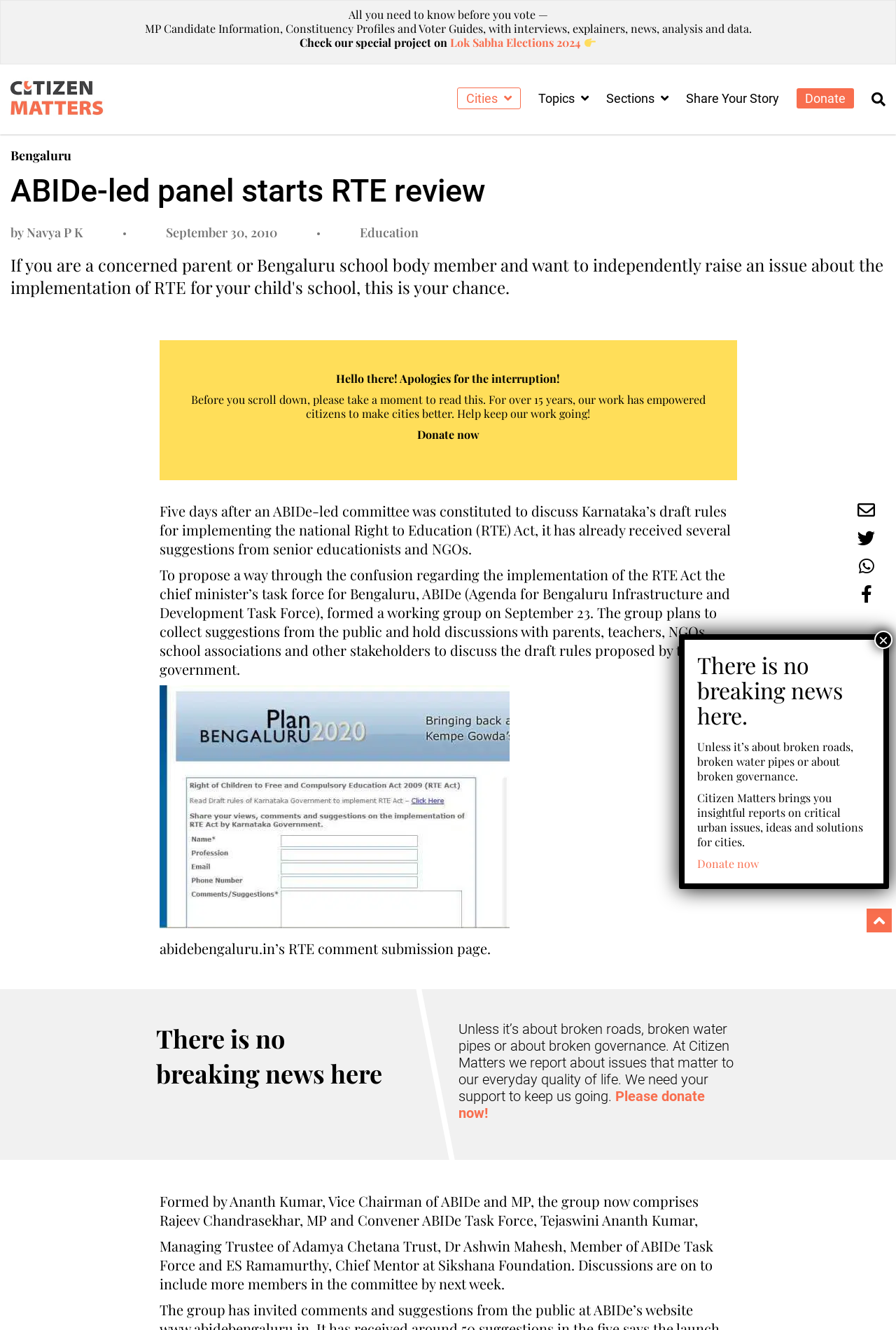Please identify the bounding box coordinates of the clickable region that I should interact with to perform the following instruction: "Go to the 'Cities' section". The coordinates should be expressed as four float numbers between 0 and 1, i.e., [left, top, right, bottom].

[0.51, 0.066, 0.581, 0.082]